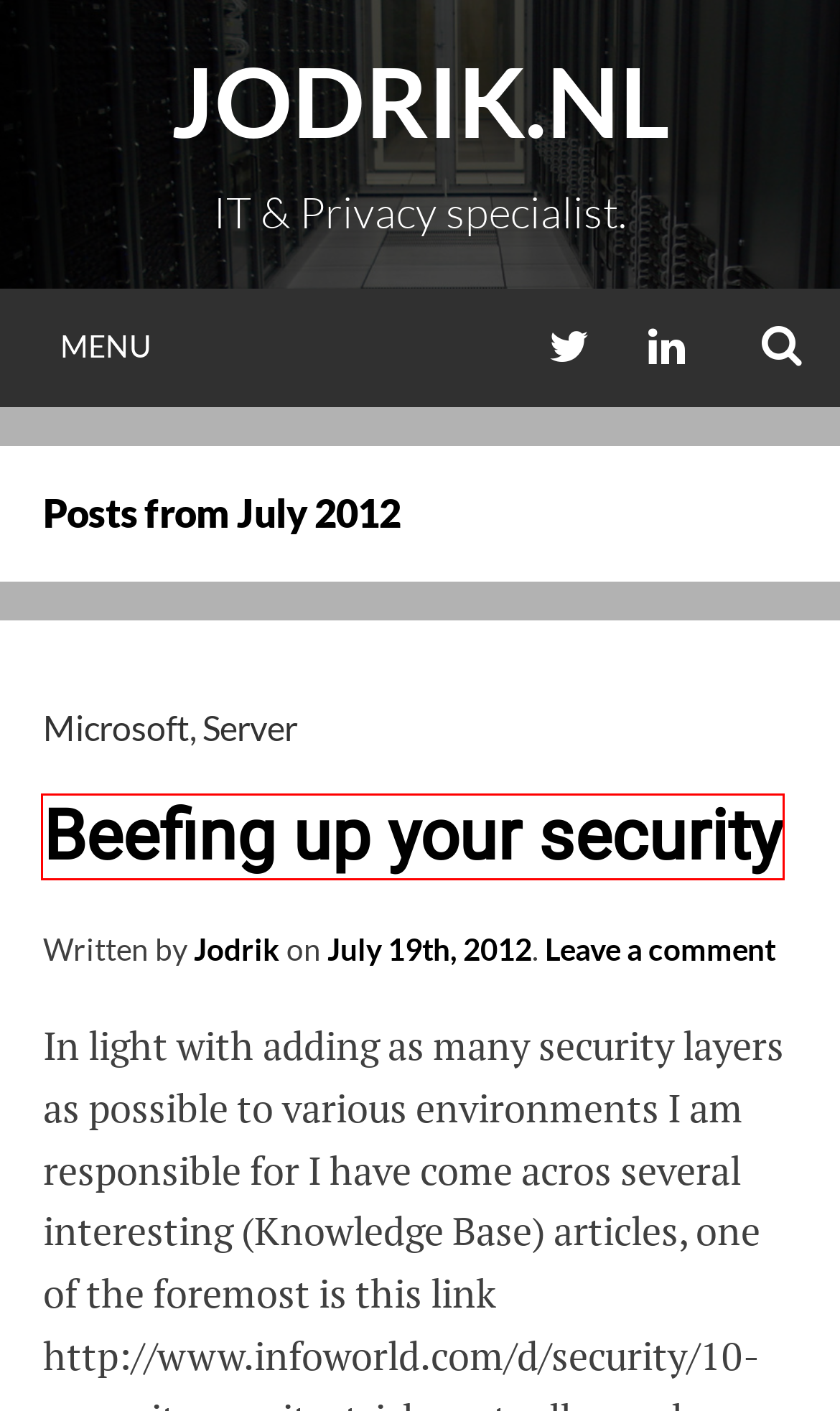Look at the screenshot of the webpage and find the element within the red bounding box. Choose the webpage description that best fits the new webpage that will appear after clicking the element. Here are the candidates:
A. June 2021 - Jodrik.nl
B. Beefing up your security - Jodrik.nl
C. DiskPart Archives - Jodrik.nl
D. April 2016 - Jodrik.nl
E. Server Archives - Jodrik.nl
F. XMS Archives - Jodrik.nl
G. Microsoft Archives - Jodrik.nl
H. Jodrik, Author at Jodrik.nl

B